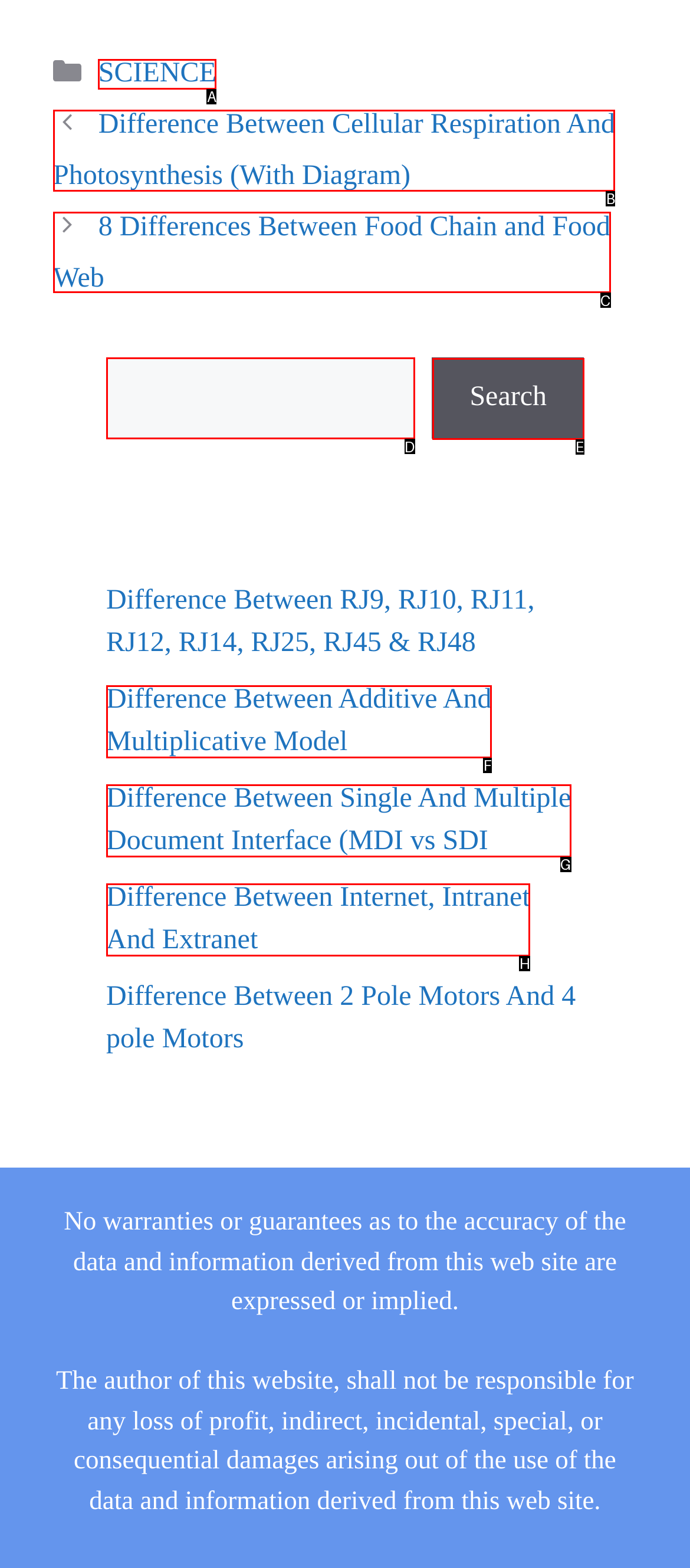Tell me the correct option to click for this task: Search for something
Write down the option's letter from the given choices.

D